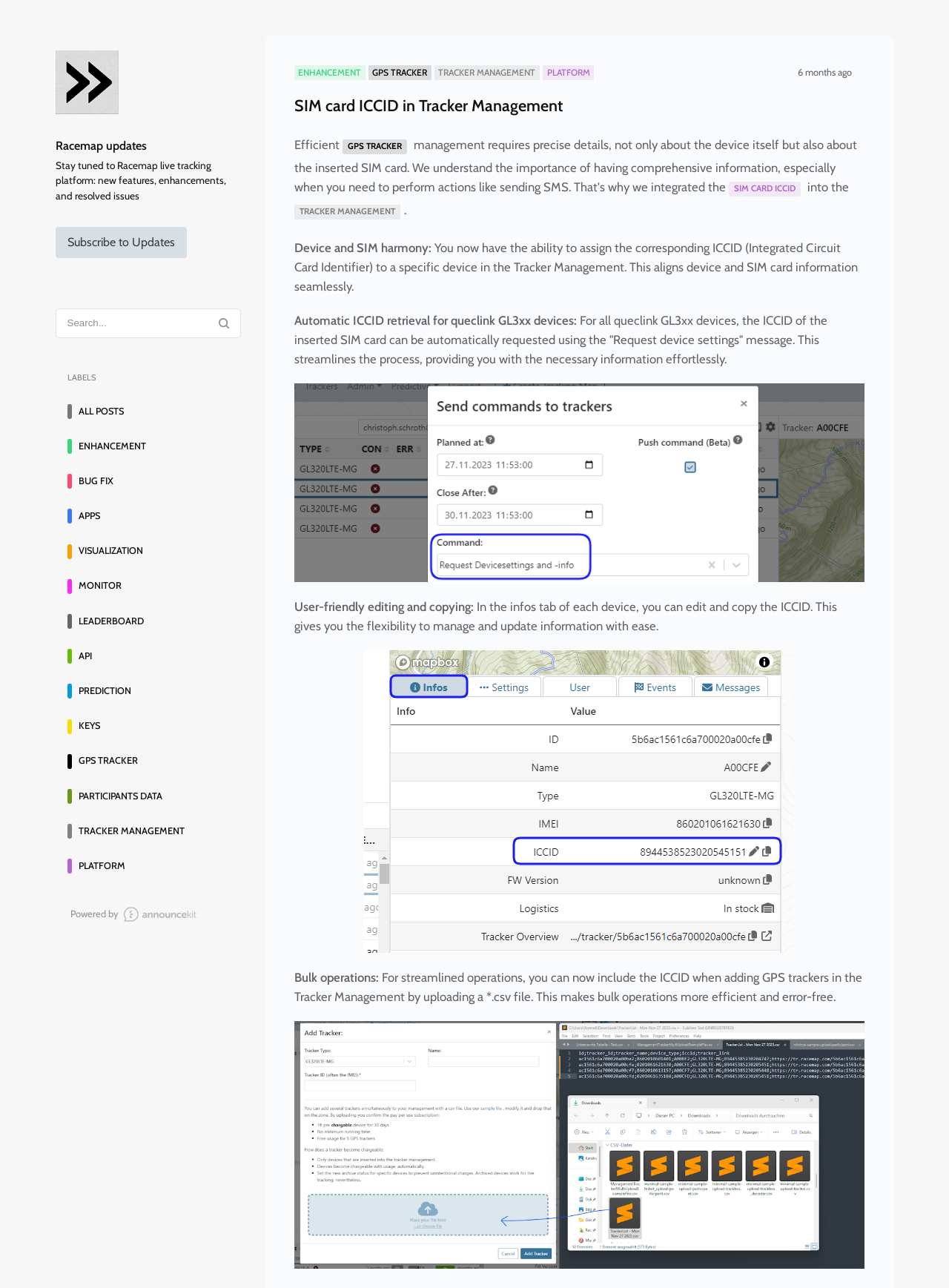How can ICCID be edited and copied?
Offer a detailed and full explanation in response to the question.

The webpage states that in the infos tab of each device, users can edit and copy the ICCID, providing flexibility in managing and updating information.